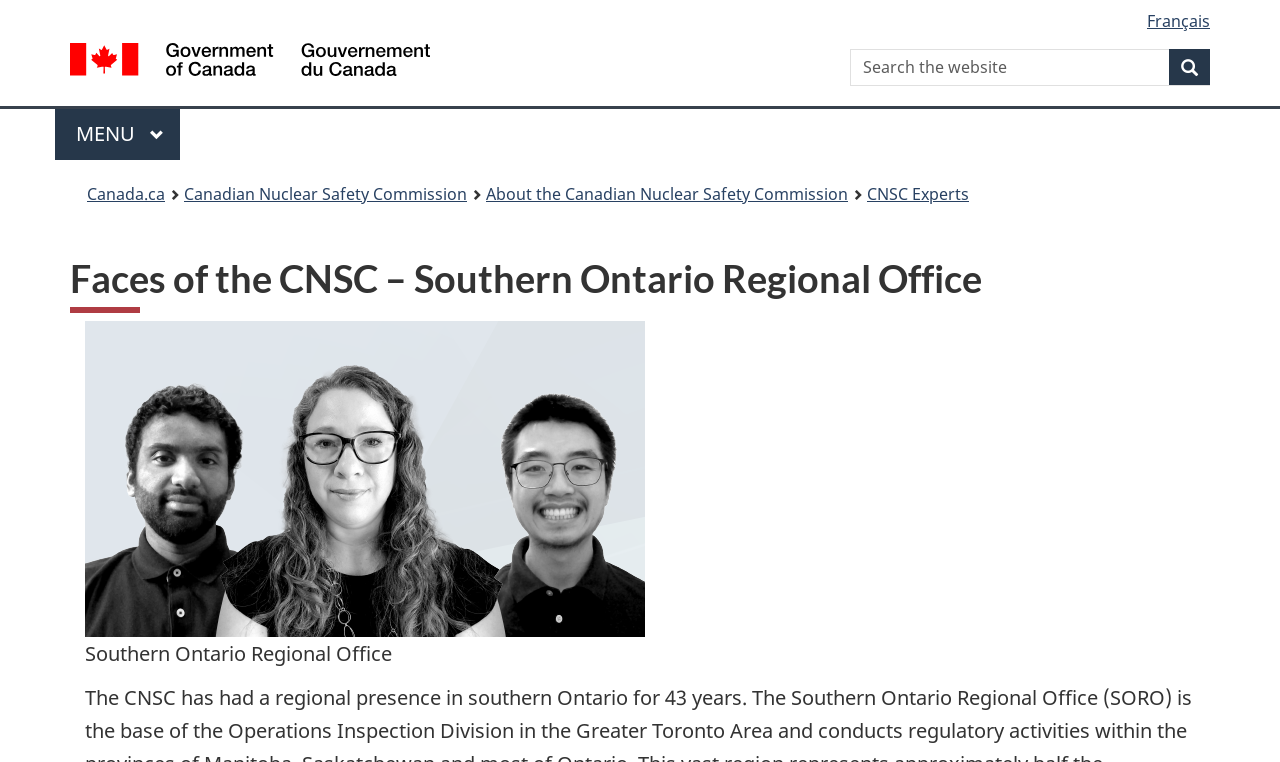Please find the bounding box coordinates of the section that needs to be clicked to achieve this instruction: "Go to Canadian Nuclear Safety Commission".

[0.144, 0.233, 0.365, 0.275]